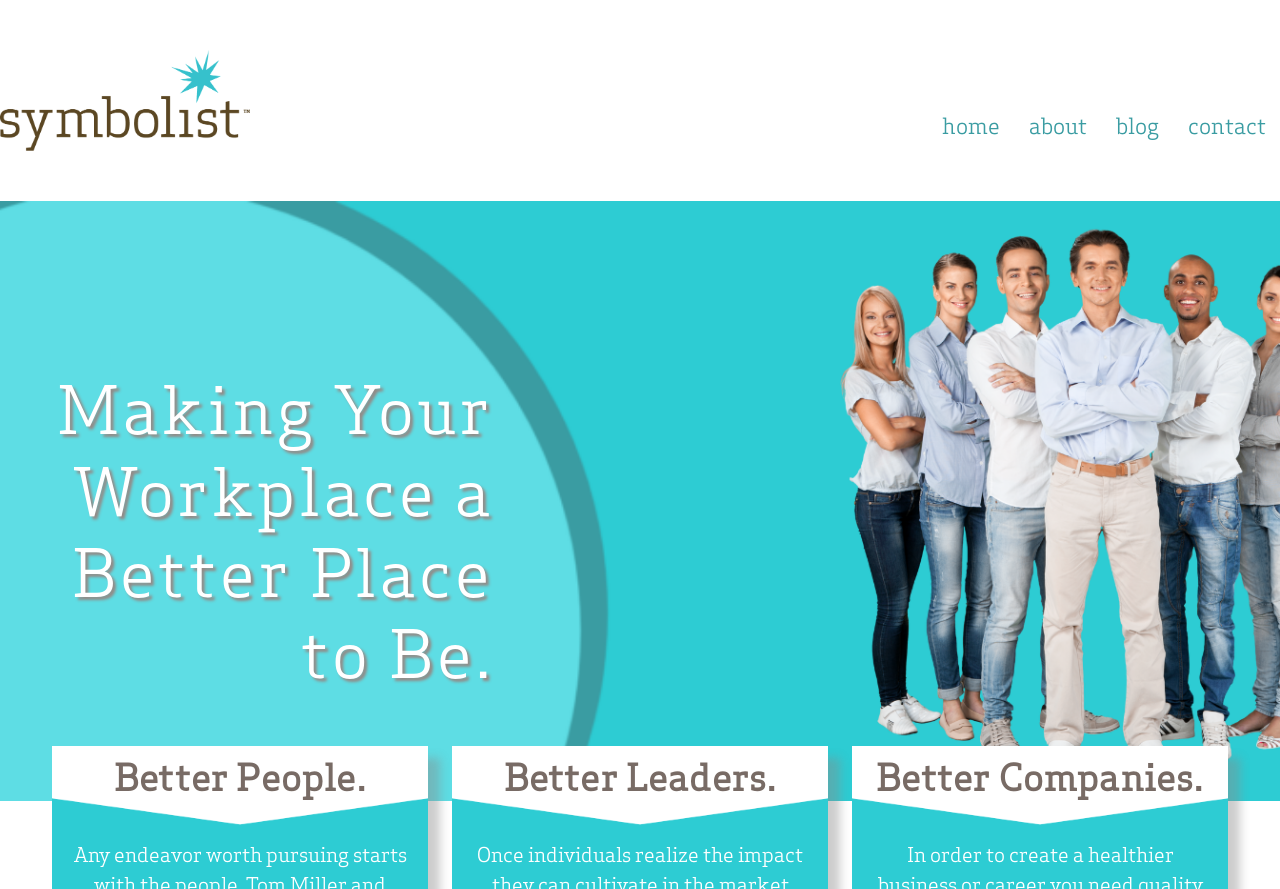Write a detailed summary of the webpage.

The webpage is centered around the theme of career development and workplace improvement, with a focus on the company Symbolist and its founder Tom Miller. At the top left corner, there is a Symbolist logo, which is an image linked to the company's homepage. 

To the right of the logo, there is a navigation menu with four links: "home", "about", "blog", and "contact". These links are positioned horizontally, with "home" on the left and "contact" on the right.

Below the navigation menu, there is a prominent heading that reads "Making Your Workplace a Better Place to Be." This heading is positioned near the top of the page, taking up a significant amount of vertical space.

Further down the page, there are three more headings arranged horizontally, each highlighting a different aspect of career development: "Better People", "Better Leaders", and "Better Companies". These headings are positioned near the bottom of the page, with "Better People" on the left and "Better Companies" on the right.